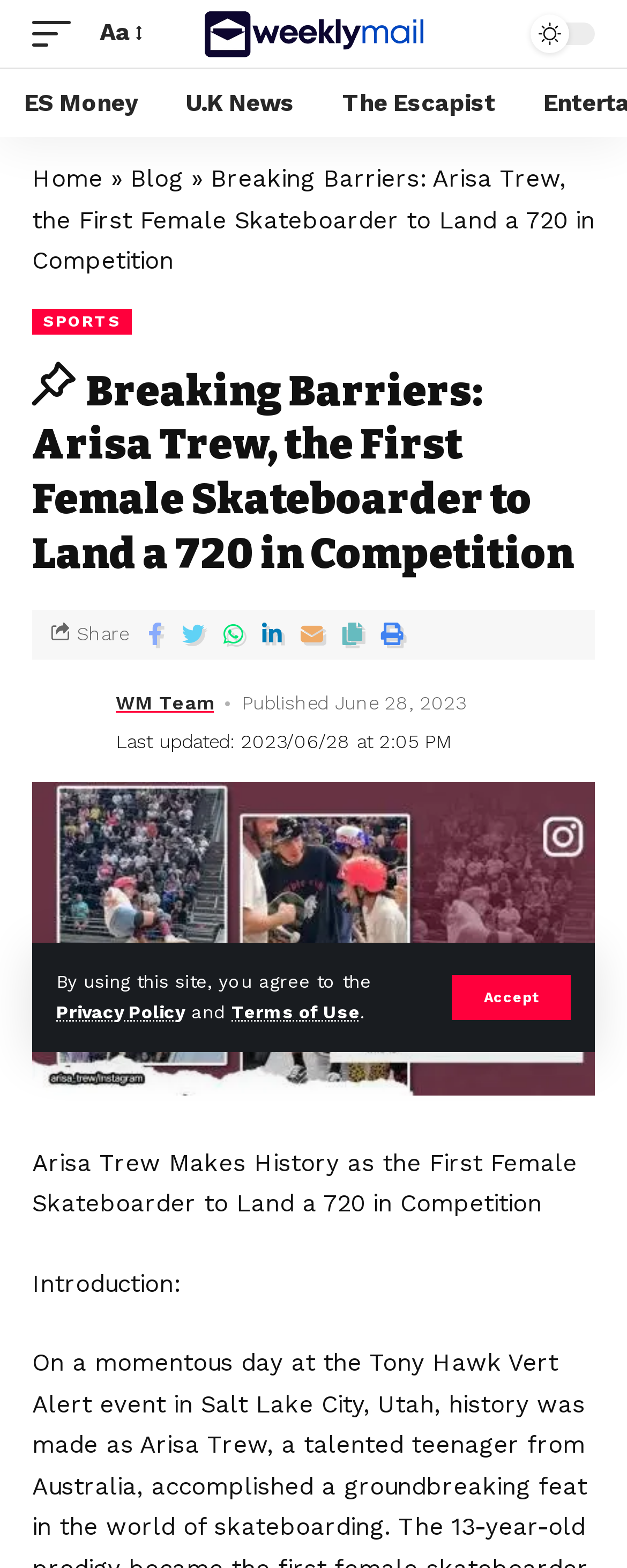Provide a thorough summary of the webpage.

This webpage is about Arisa Trew, a female skateboarder who made history by landing a 720 in competition. At the top left corner, there is a navigation menu with links to "Home", "Blog", "SPORTS", and other categories. Below the navigation menu, there is a large heading that reads "Breaking Barriers: Arisa Trew, the First Female Skateboarder to Land a 720 in Competition". 

On the top right corner, there are several links to other websites, including "ES Money", "U.K News", and "The Escapist". There is also a logo of "Weekly Daily" with a link to the website. 

In the middle of the page, there is a section with a title "Arisa Trew Makes History as the First Female Skateboarder to Land a 720 in Competition" and a subtitle "Introduction:". This section likely contains the main article about Arisa Trew's achievement. 

At the bottom of the page, there is a section with links to "Privacy Policy" and "Terms of Use", as well as a button to "Accept" the terms. There is also a link to "WM Team" with an image, and a section showing the publication date and time of the article. 

There are several social media links, including Facebook, Twitter, and Instagram, allowing users to share the article.